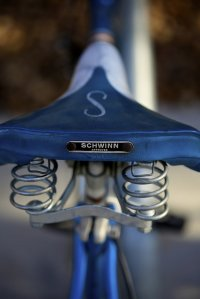What is the purpose of the coiled springs in the saddle?
Based on the image, respond with a single word or phrase.

Added comfort